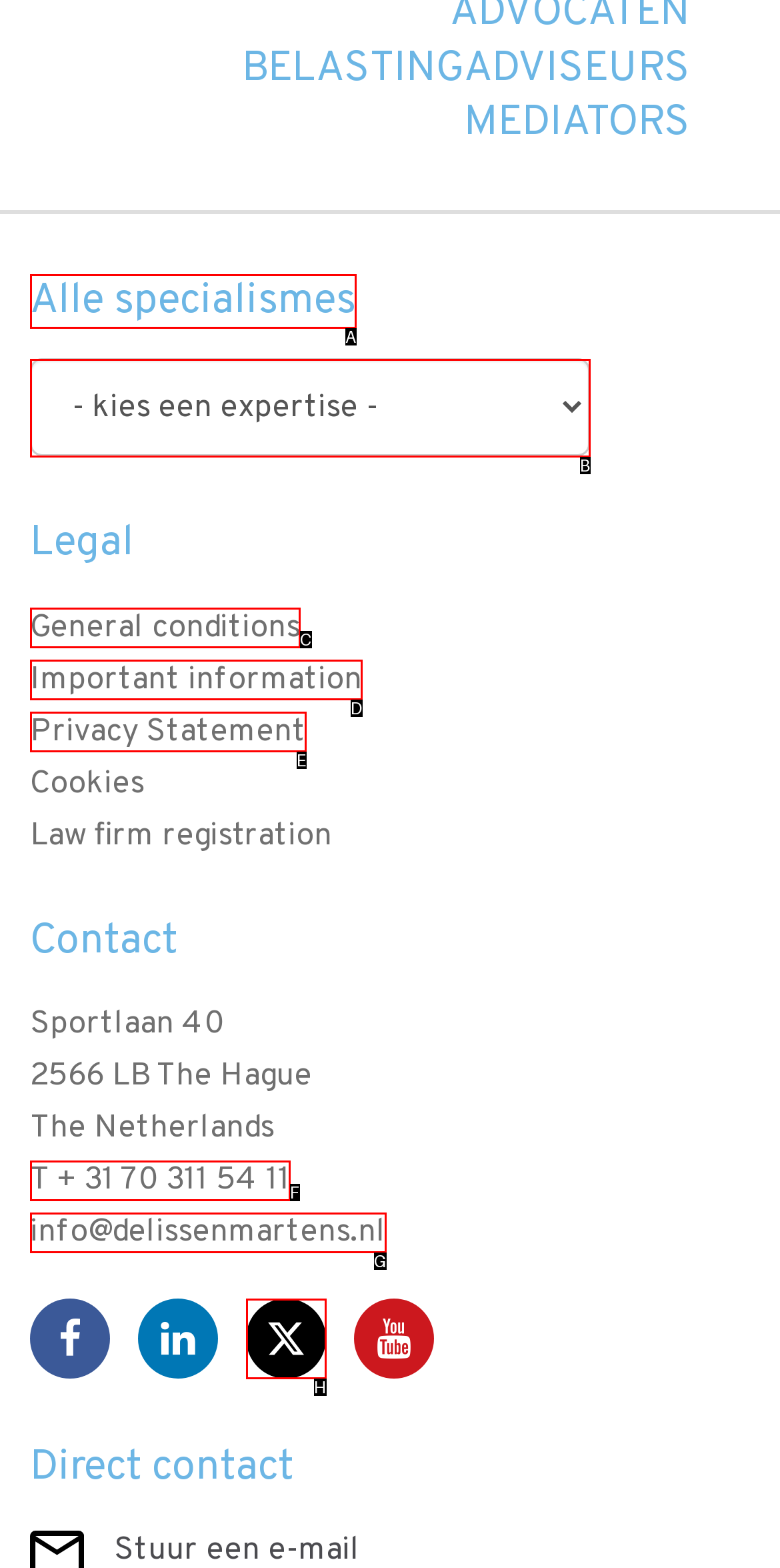Please determine which option aligns with the description: Privacy Statement. Respond with the option’s letter directly from the available choices.

E